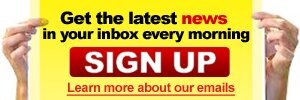Offer a detailed narrative of the image's content.

The image features a vibrant, eye-catching advertisement encouraging viewers to stay informed by signing up for a daily newsletter. A pair of hands holds a bright yellow sign that prominently displays the text "Get the latest news in your inbox every morning" in bold lettering, emphasizing the promise of up-to-date information. Below this captivating message, a red button with the words "SIGN UP" draws attention, inviting visitors to take action. Accompanying this is a smaller phrase, "Learn more about our emails," which suggests additional information about the newsletter's content and benefits. This advertisement aims to engage readers and foster a sense of connection to the latest happenings.